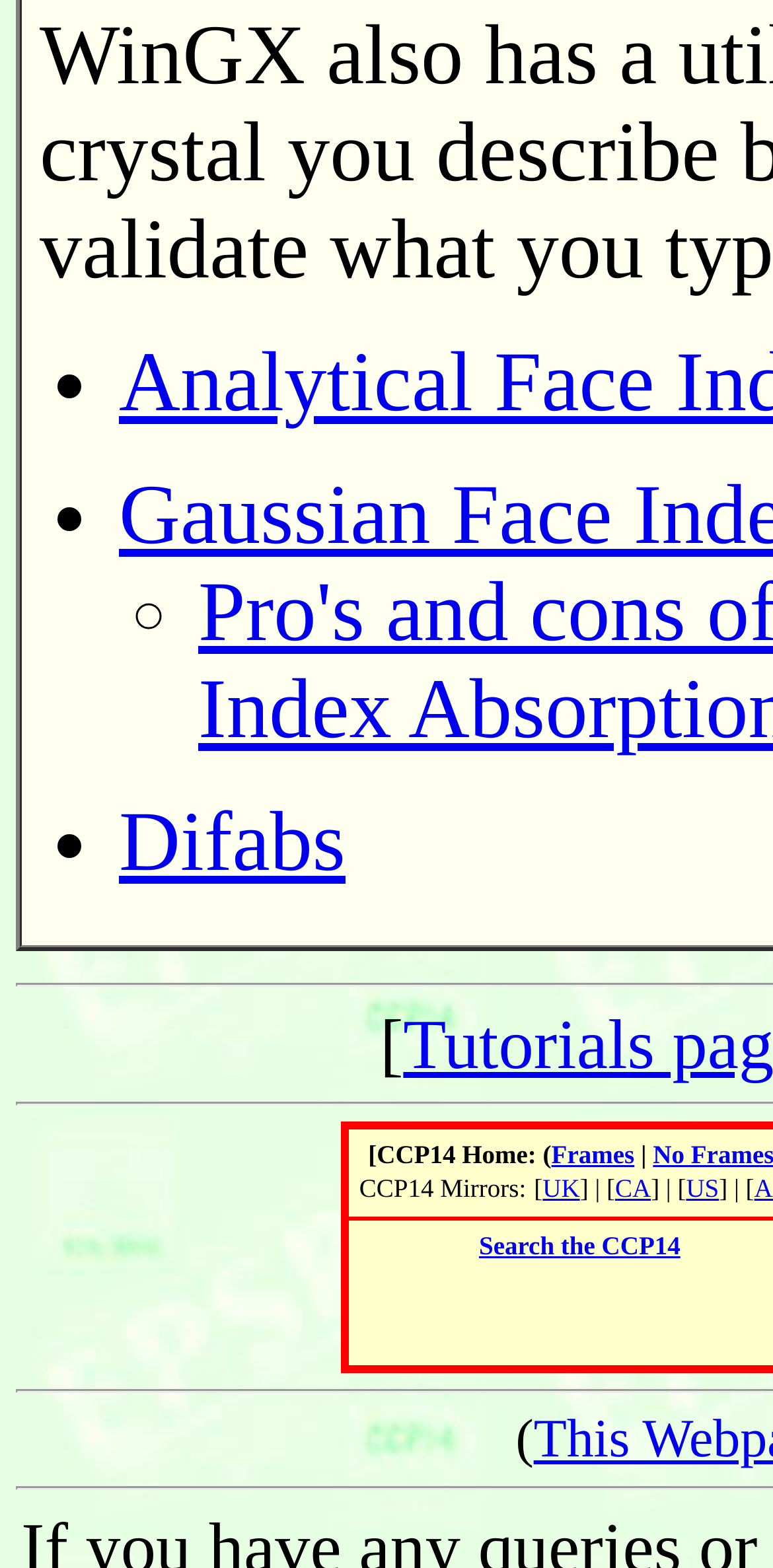Please give a succinct answer using a single word or phrase:
How many links are there on the webpage?

6